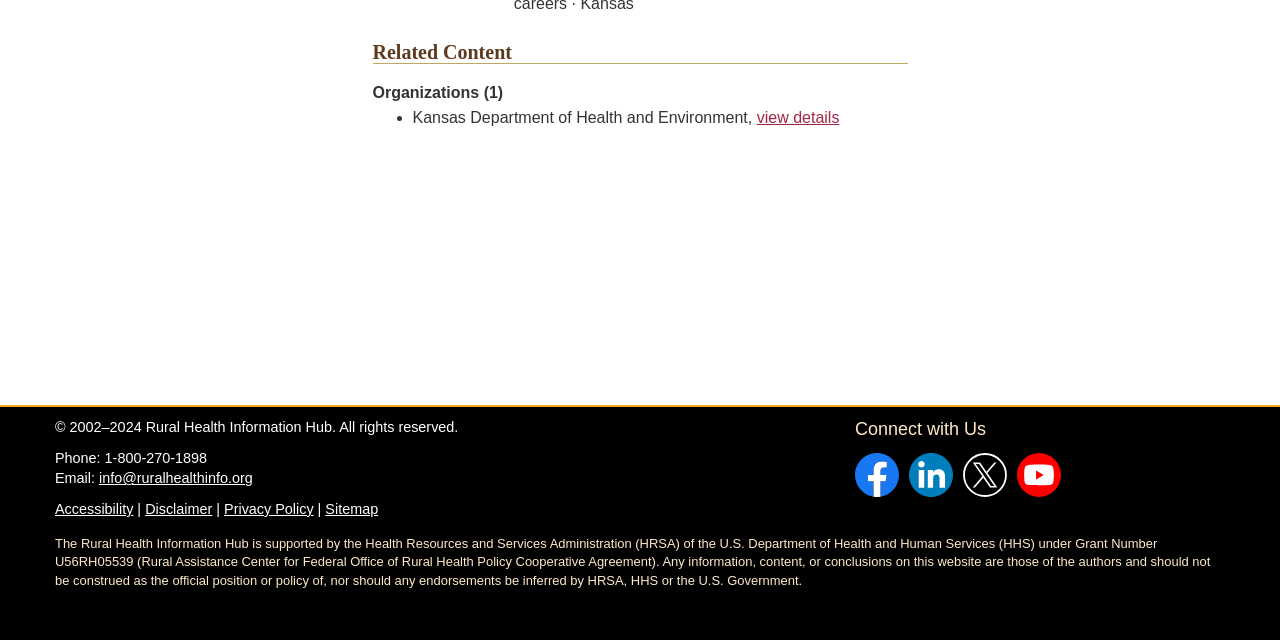Please find the bounding box coordinates in the format (top-left x, top-left y, bottom-right x, bottom-right y) for the given element description. Ensure the coordinates are floating point numbers between 0 and 1. Description: alt="YouTube"

[0.791, 0.701, 0.832, 0.783]